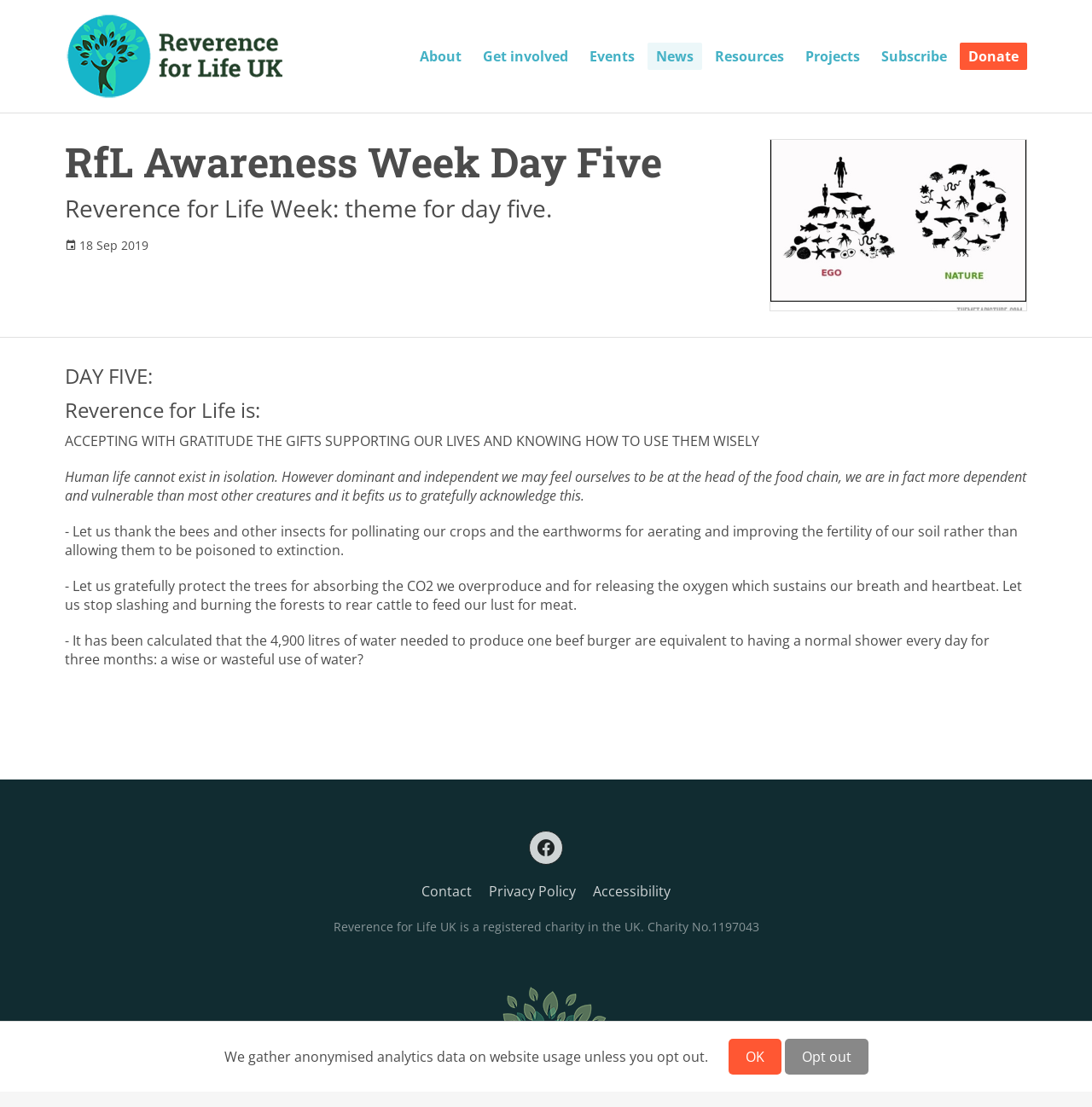Provide the bounding box coordinates of the HTML element this sentence describes: "Online service request form »". The bounding box coordinates consist of four float numbers between 0 and 1, i.e., [left, top, right, bottom].

None